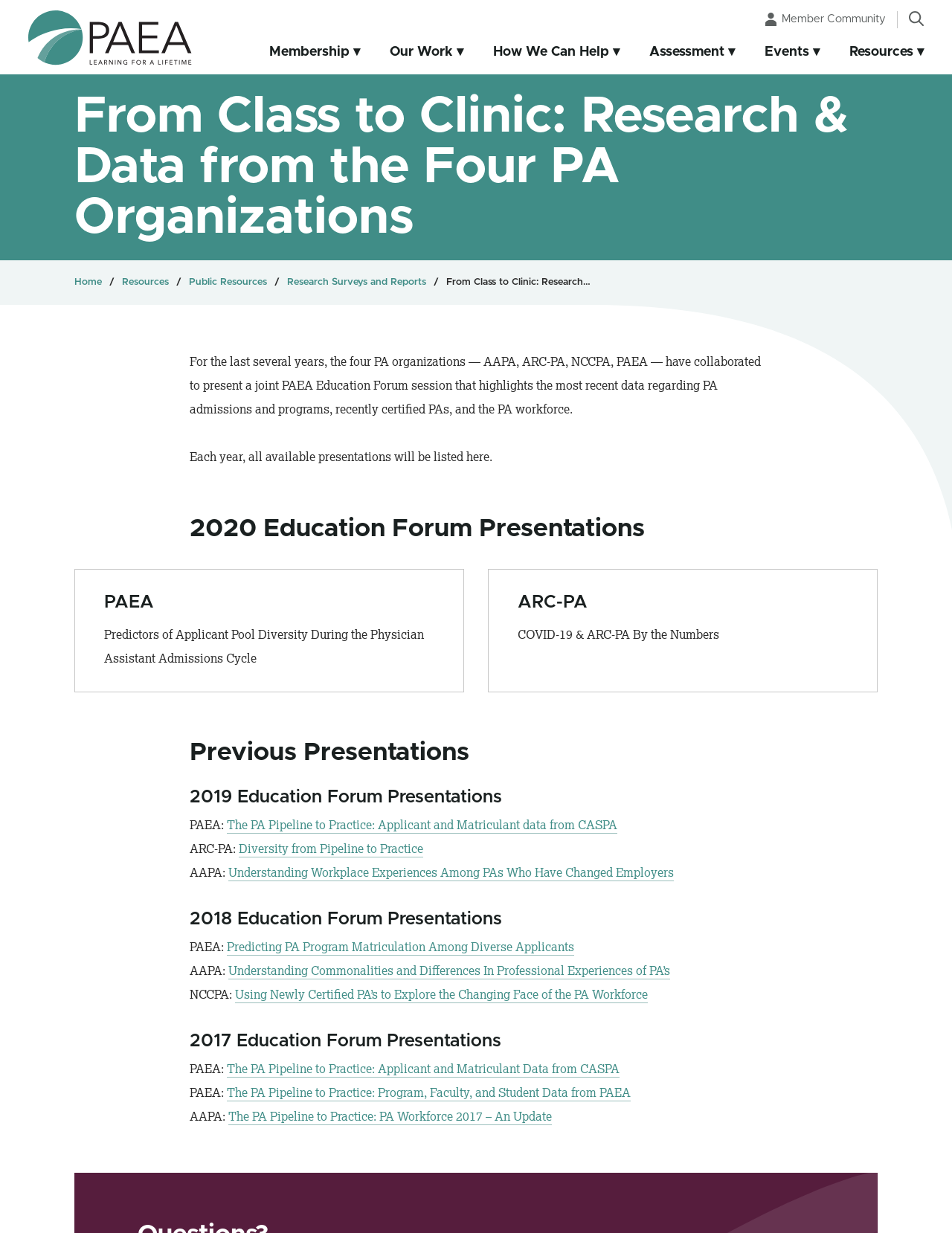Identify the bounding box of the HTML element described here: "Our Work". Provide the coordinates as four float numbers between 0 and 1: [left, top, right, bottom].

[0.393, 0.025, 0.502, 0.06]